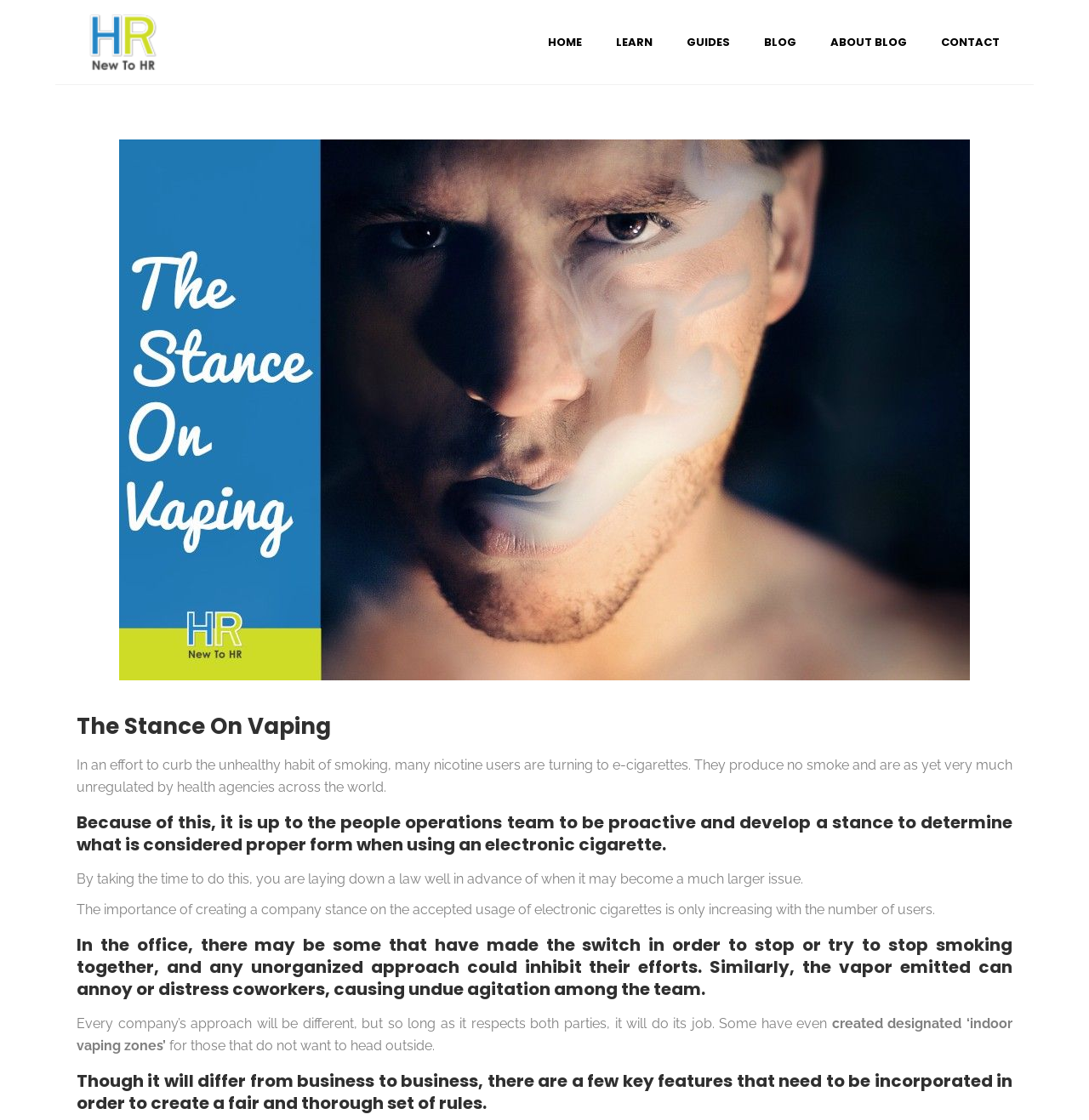Can you provide the bounding box coordinates for the element that should be clicked to implement the instruction: "Click the HOME link"?

[0.488, 0.0, 0.55, 0.075]